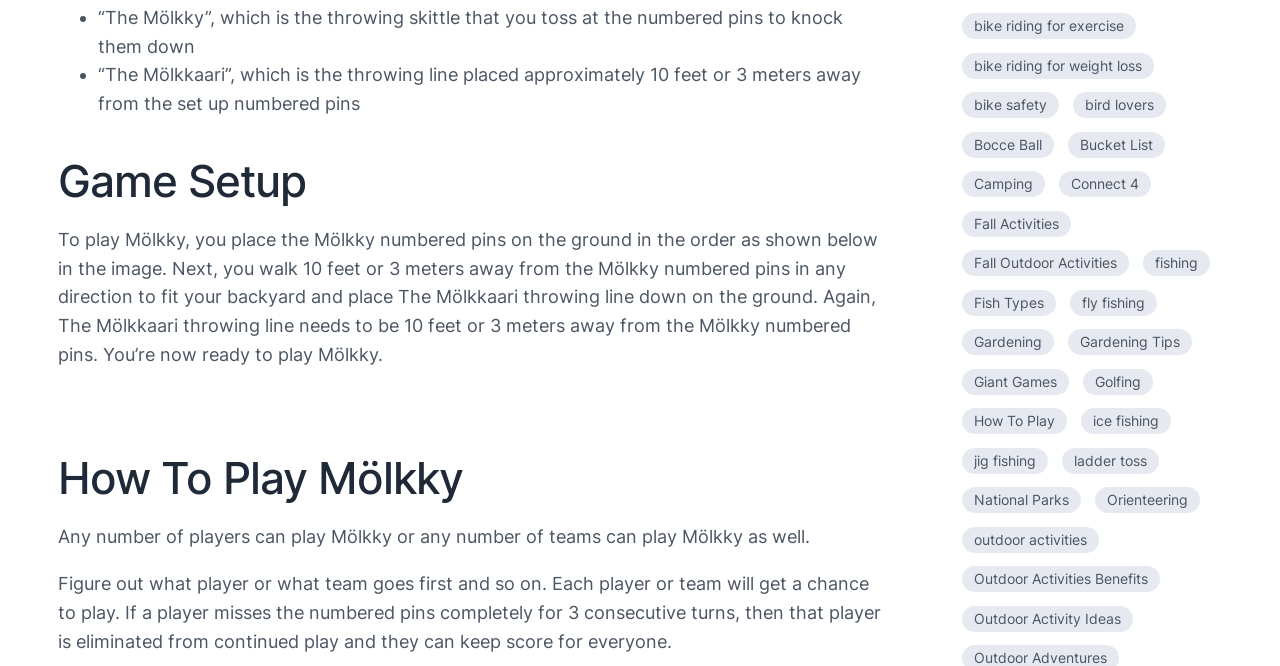How many links are related to fishing?
Please use the image to provide an in-depth answer to the question.

I counted the links related to fishing, which are 'fishing (33 items)', 'Fish Types (8 items)', 'fly fishing (3 items)', and 'ice fishing (5 items)'. Therefore, there are 4 links related to fishing.